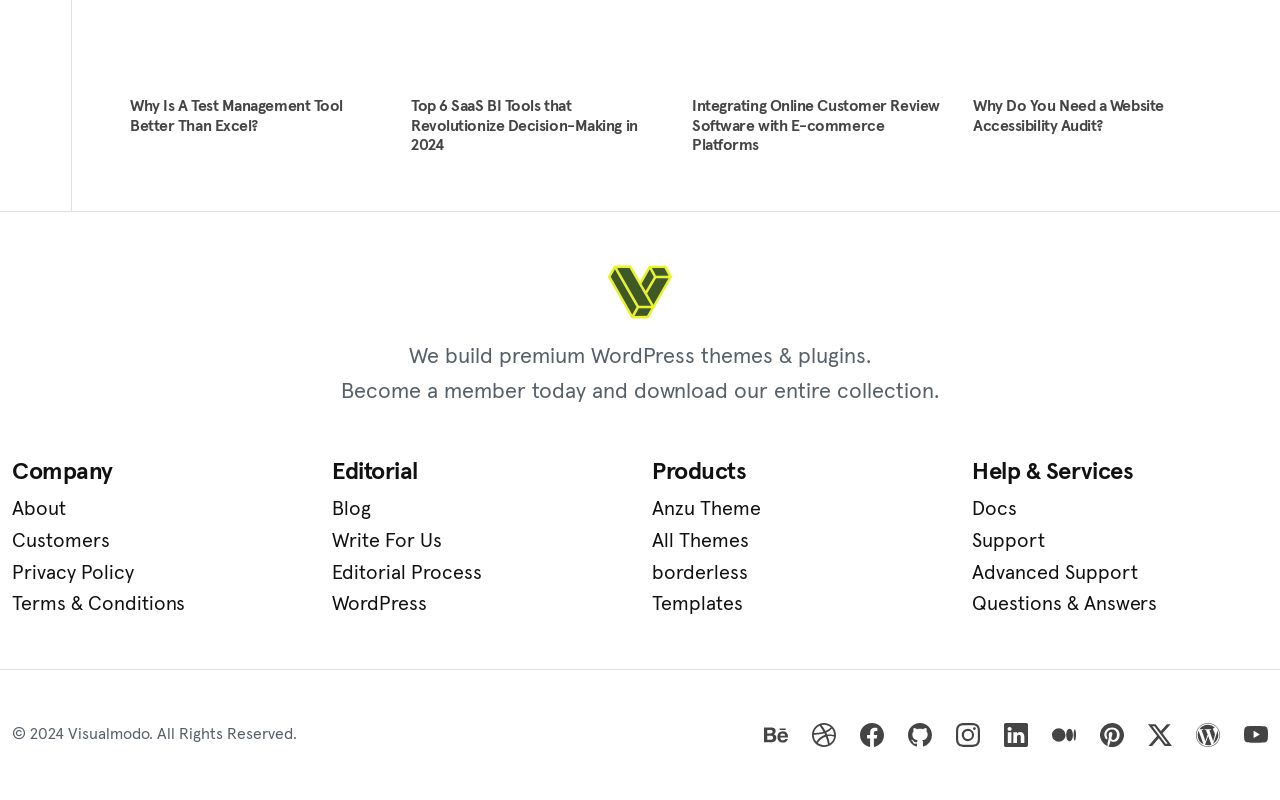Given the description "Anzu Theme", determine the bounding box of the corresponding UI element.

[0.509, 0.618, 0.741, 0.657]